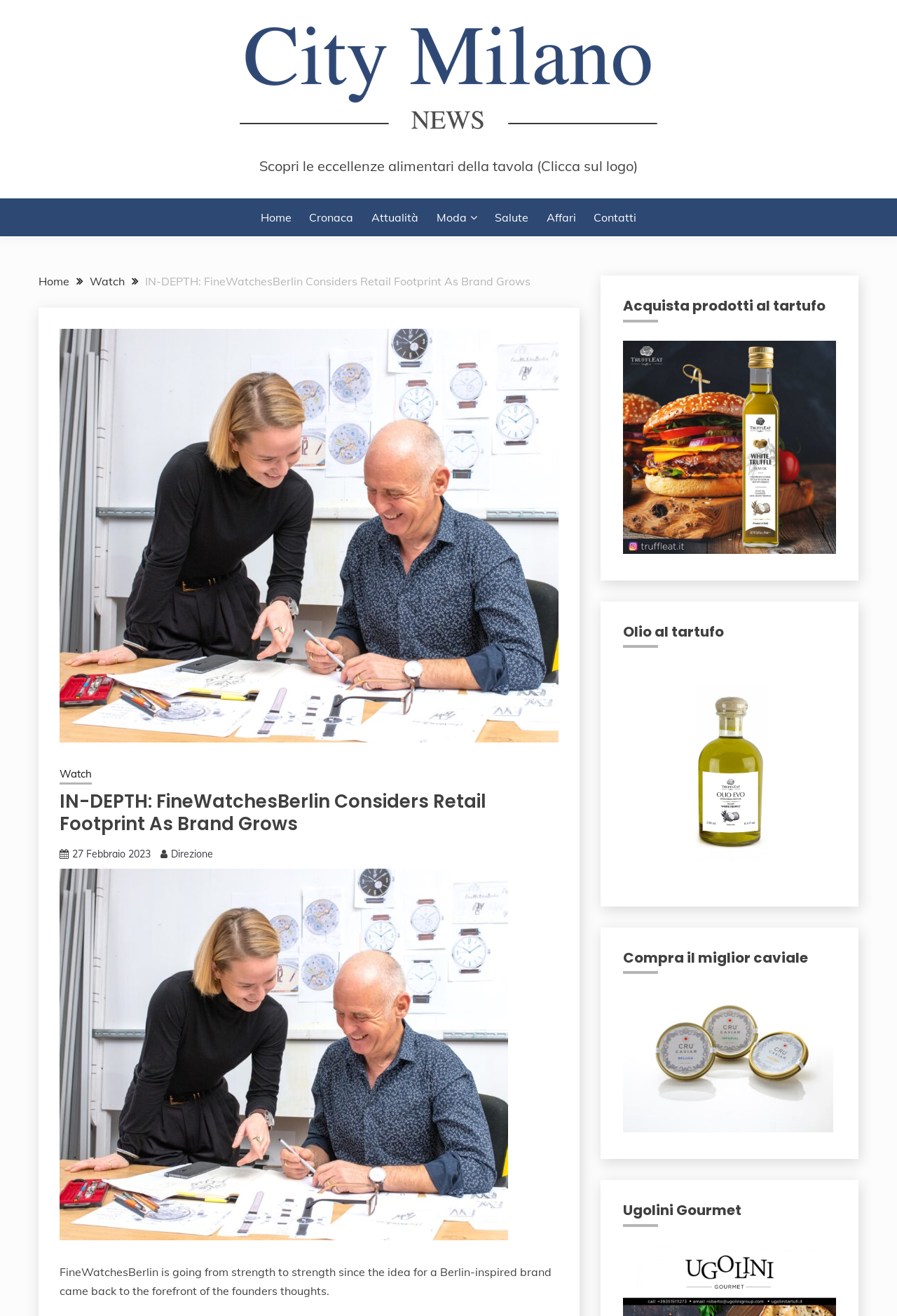What is the brand being discussed?
Can you provide an in-depth and detailed response to the question?

The brand being discussed is FineWatchesBerlin, which is mentioned in the heading 'IN-DEPTH: FineWatchesBerlin Considers Retail Footprint As Brand Grows' and also in the text 'FineWatchesBerlin is going from strength to strength since the idea for a Berlin-inspired brand came back to the forefront of the founders thoughts.'